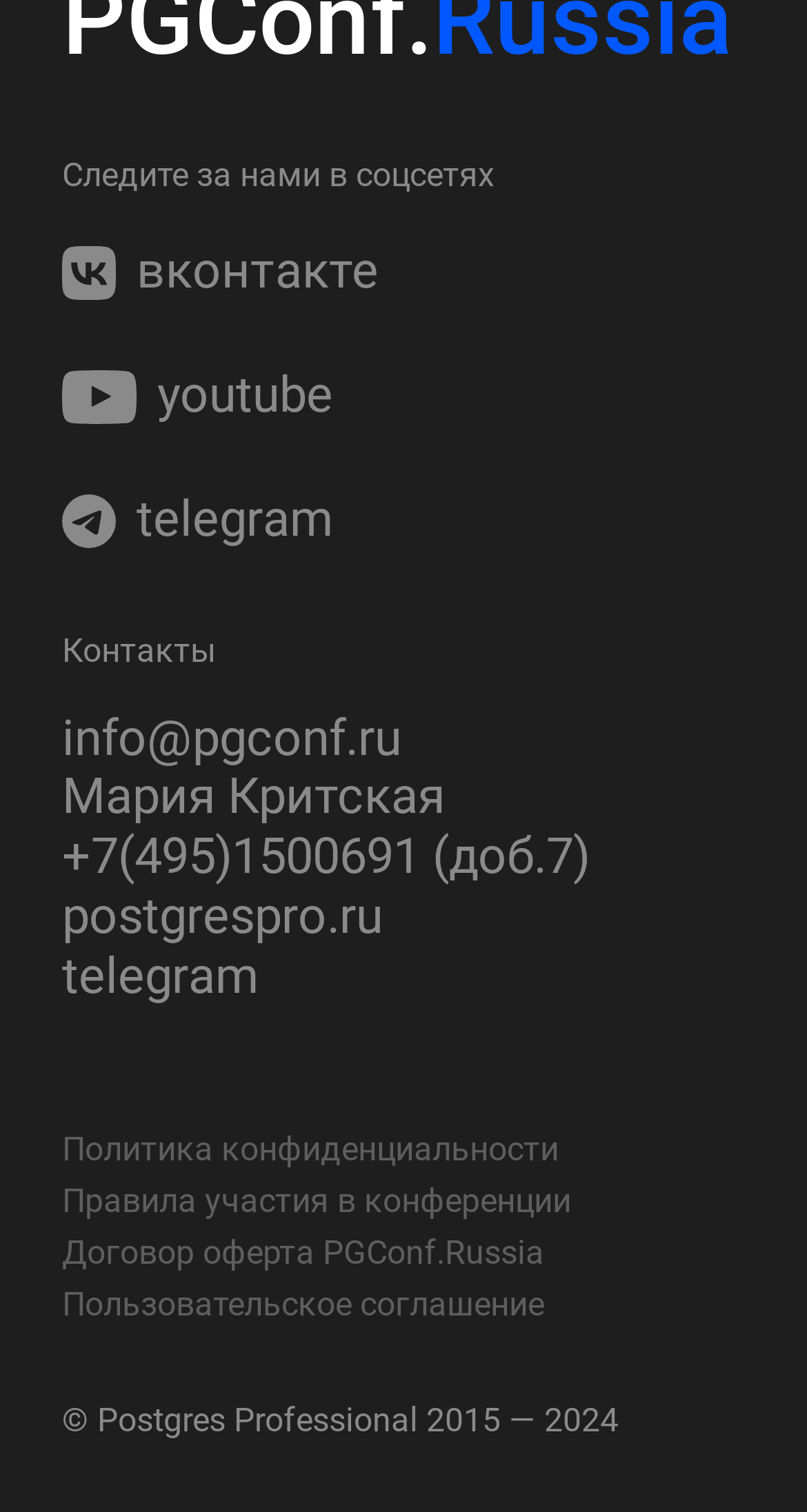How many social media platforms are listed?
Please look at the screenshot and answer in one word or a short phrase.

3